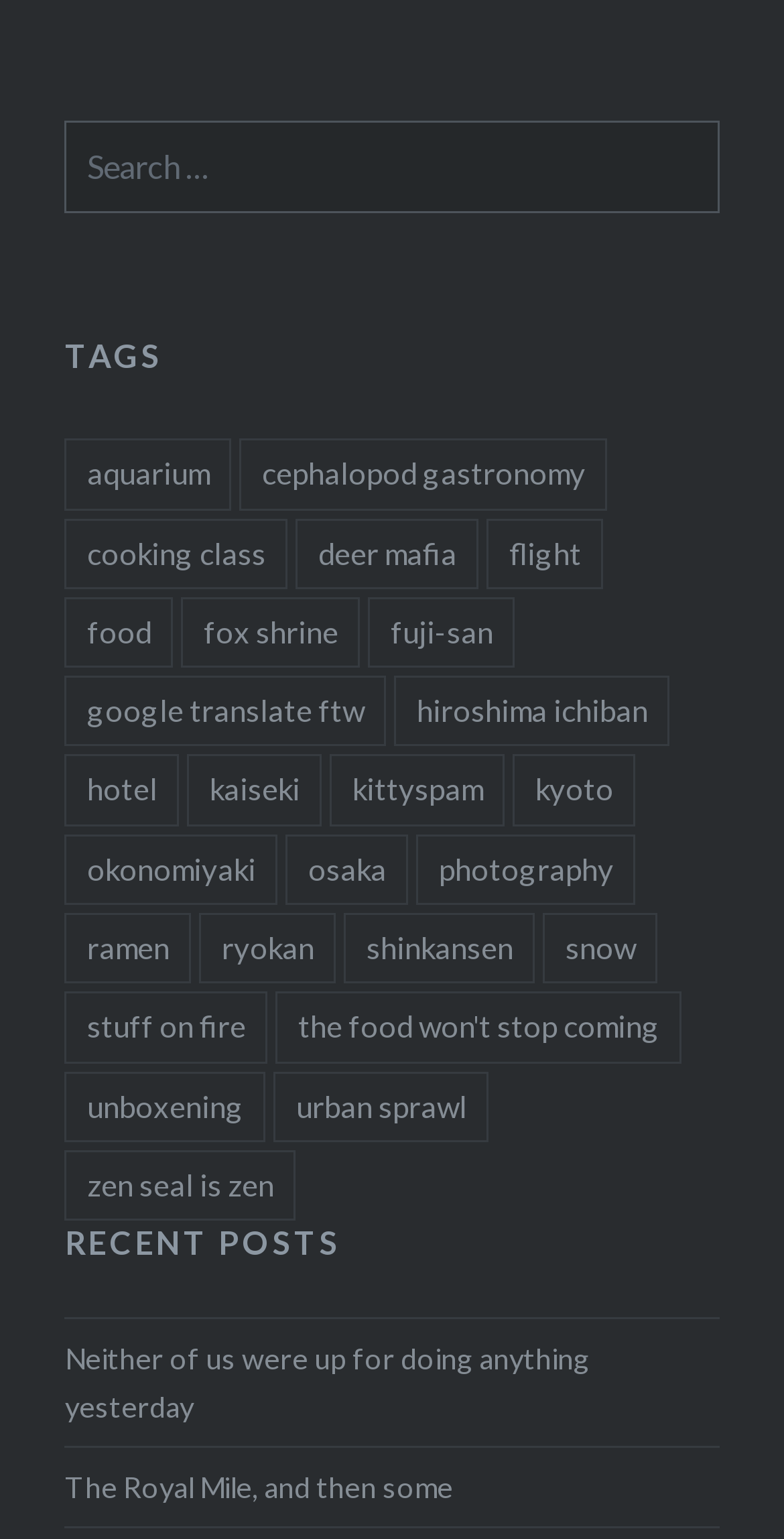Identify the bounding box coordinates of the area you need to click to perform the following instruction: "Read the recent post 'Neither of us were up for doing anything yesterday'".

[0.083, 0.868, 0.917, 0.929]